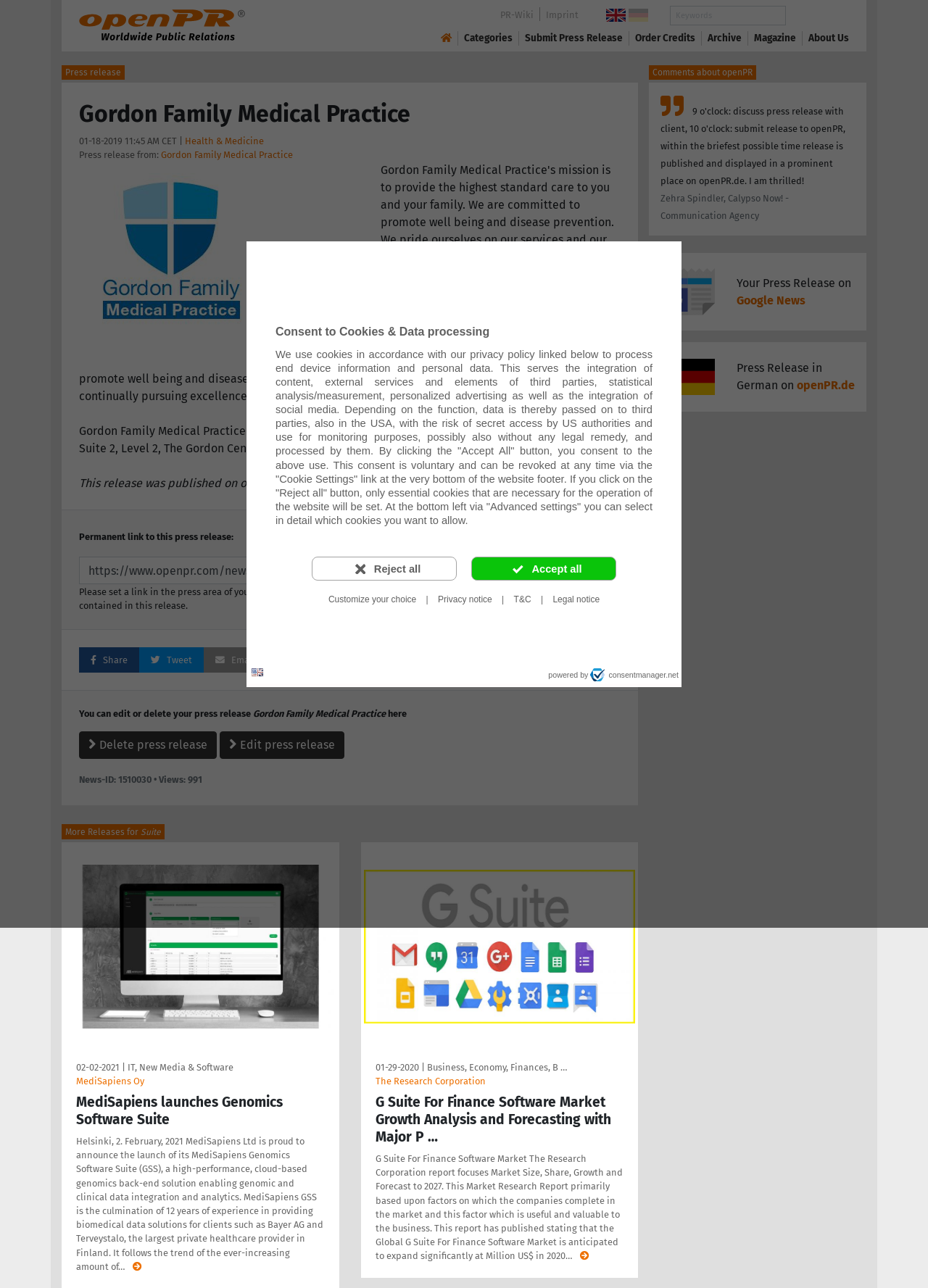Determine the bounding box coordinates of the UI element described by: "Research".

None